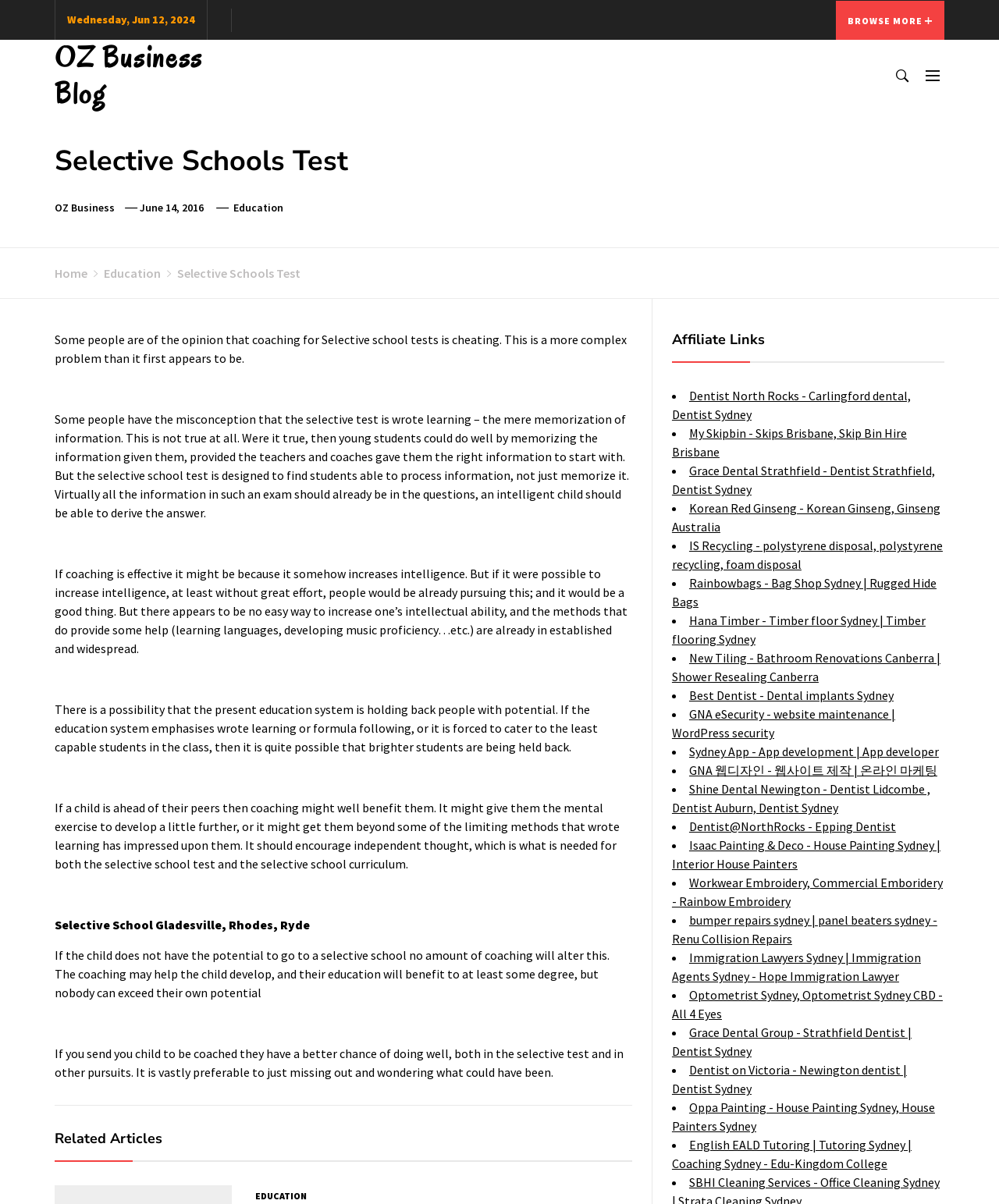Identify the bounding box coordinates of the section to be clicked to complete the task described by the following instruction: "Check affiliate links". The coordinates should be four float numbers between 0 and 1, formatted as [left, top, right, bottom].

[0.673, 0.274, 0.945, 0.302]